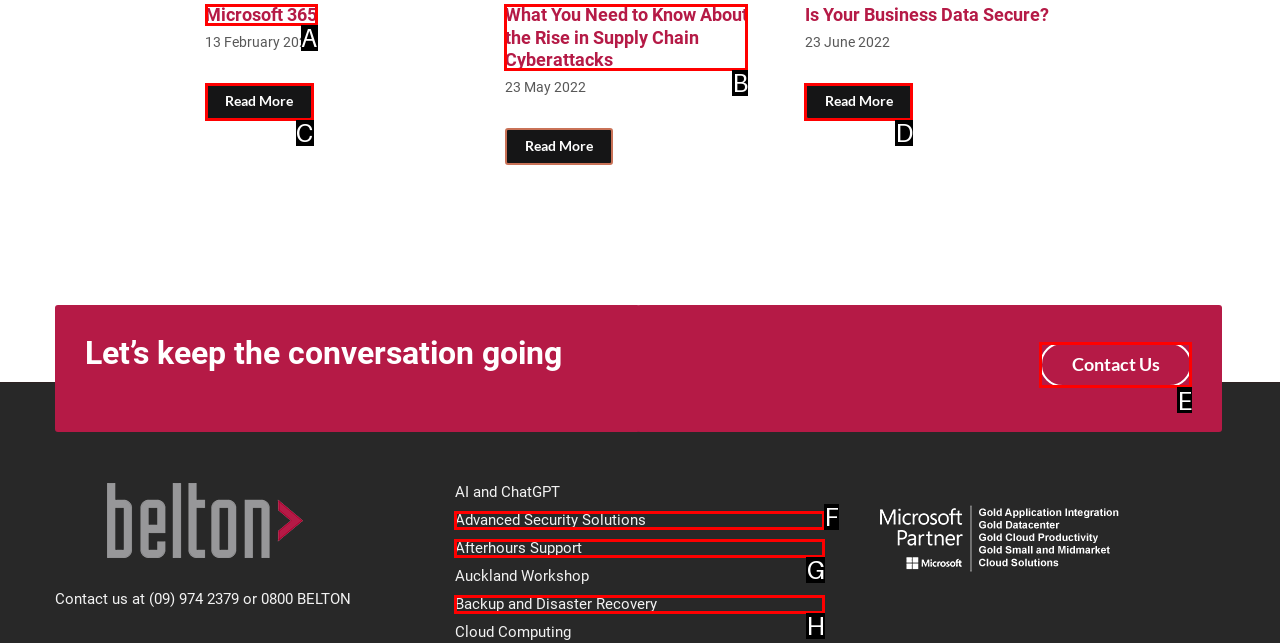Point out the specific HTML element to click to complete this task: Contact Us Reply with the letter of the chosen option.

E